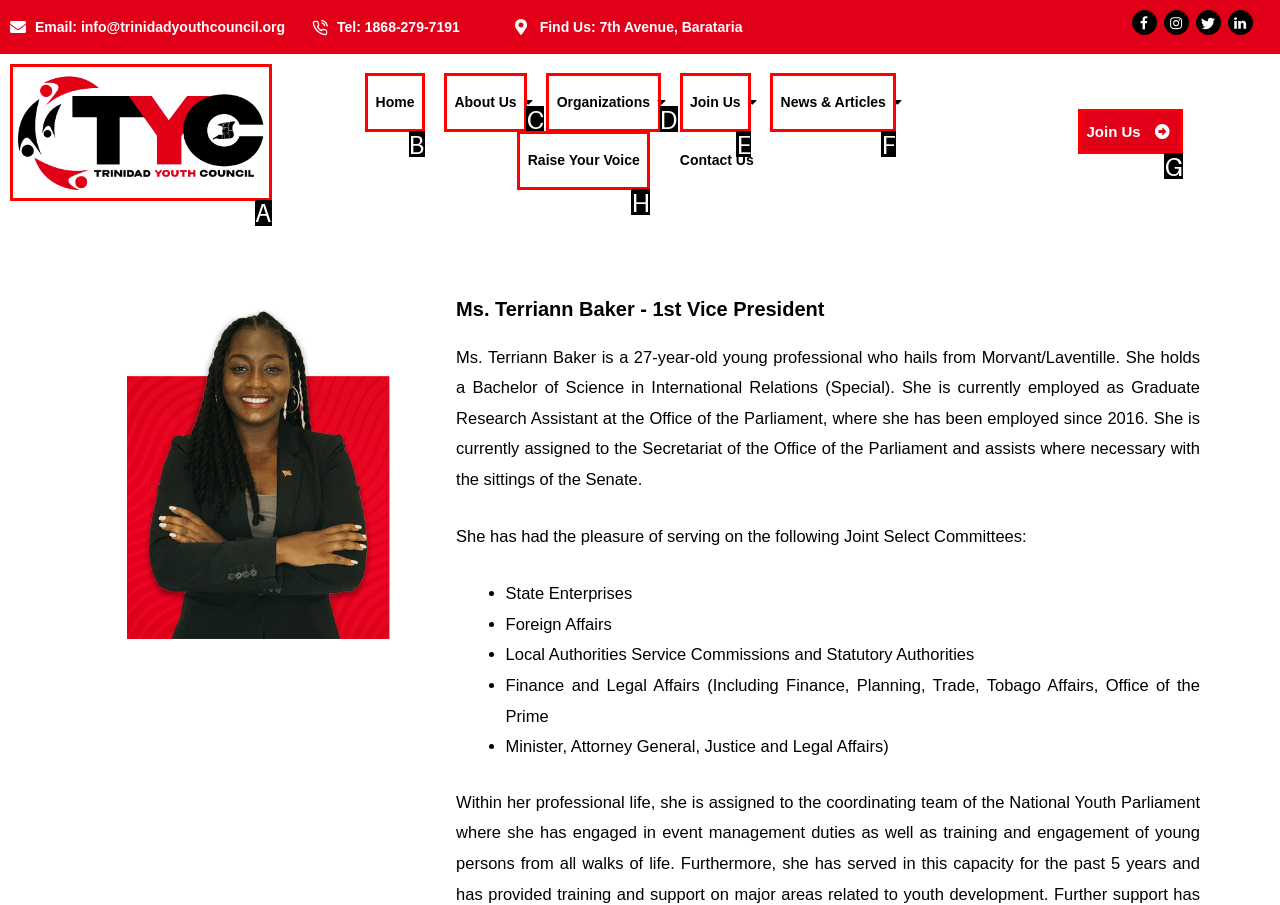Please indicate which HTML element to click in order to fulfill the following task: Click the logo-email link Respond with the letter of the chosen option.

A